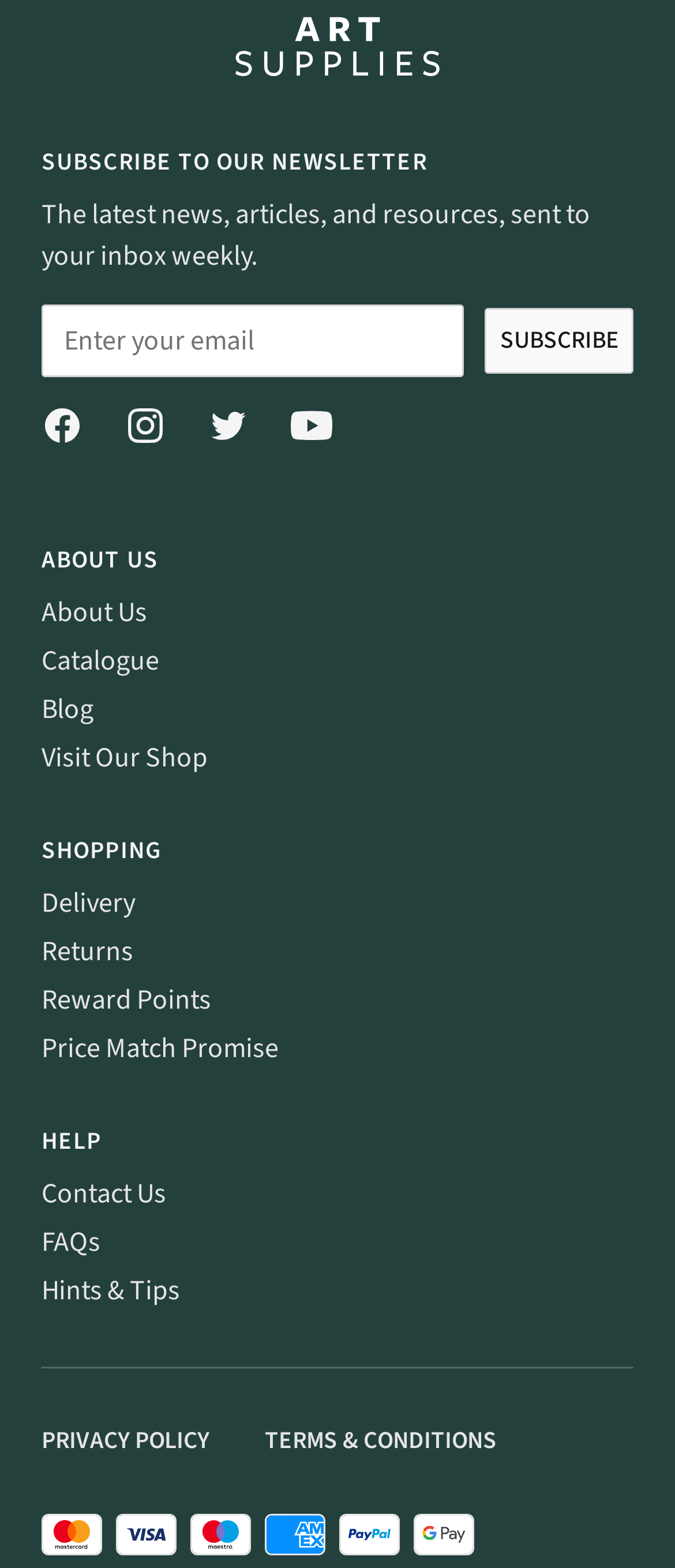What is the first link in the 'SHOPPING' section?
Provide a detailed and extensive answer to the question.

The first link in the 'SHOPPING' section is 'Delivery', which is located below the 'SHOPPING' heading and above the 'Returns' link.